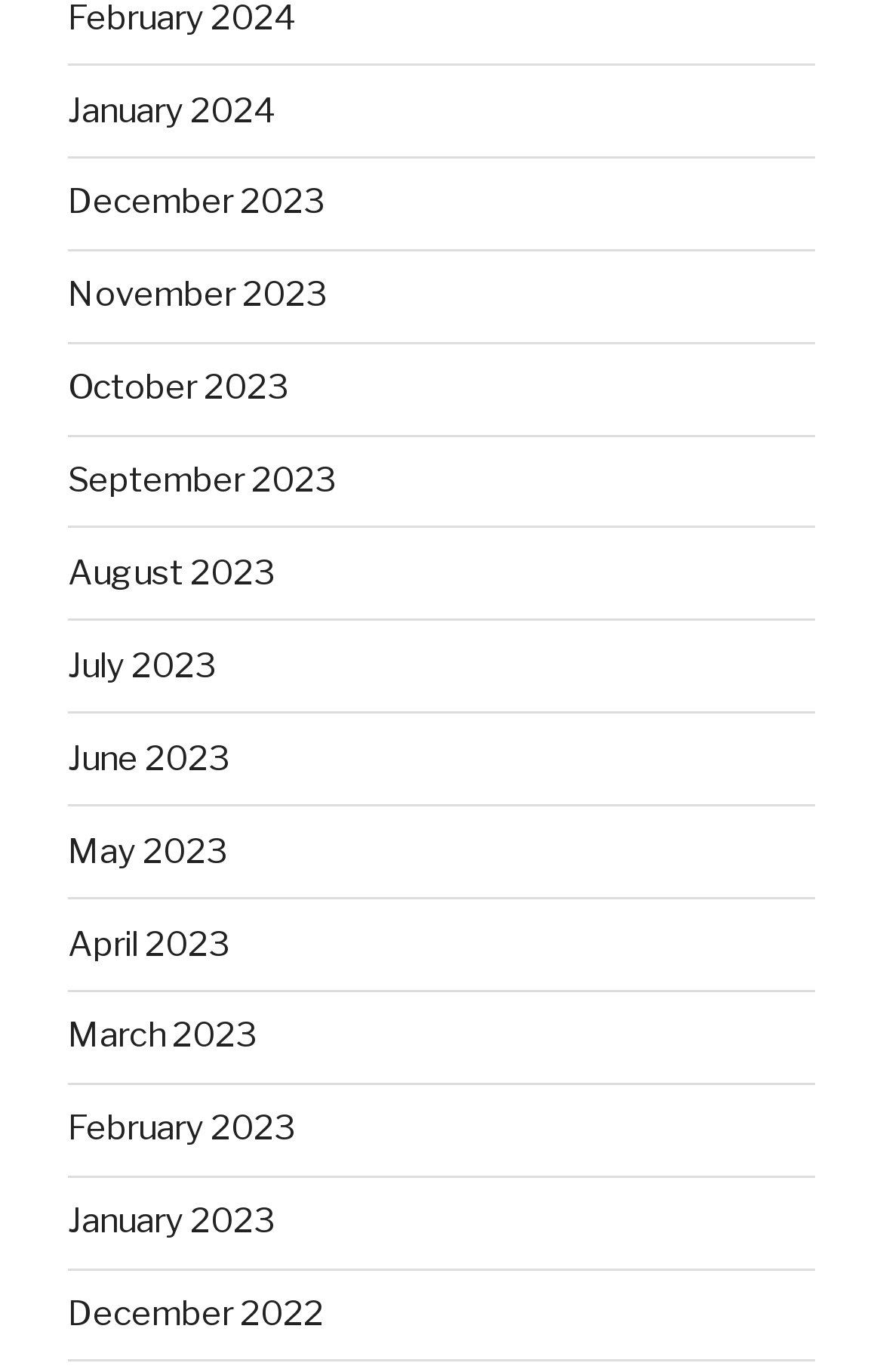Locate the bounding box coordinates of the element that should be clicked to execute the following instruction: "browse November 2023".

[0.077, 0.2, 0.369, 0.23]